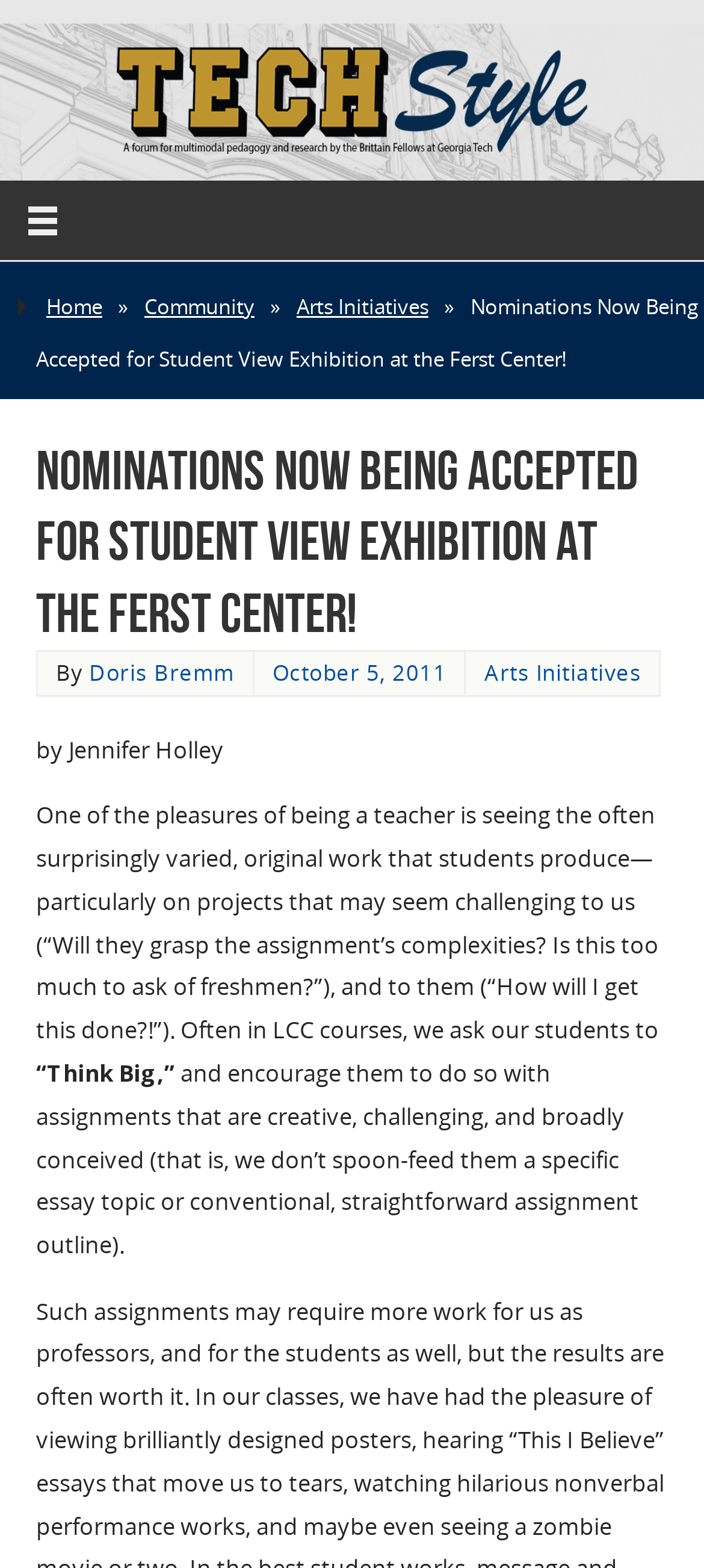What is encouraged in LCC courses?
Answer with a single word or phrase by referring to the visual content.

Think Big